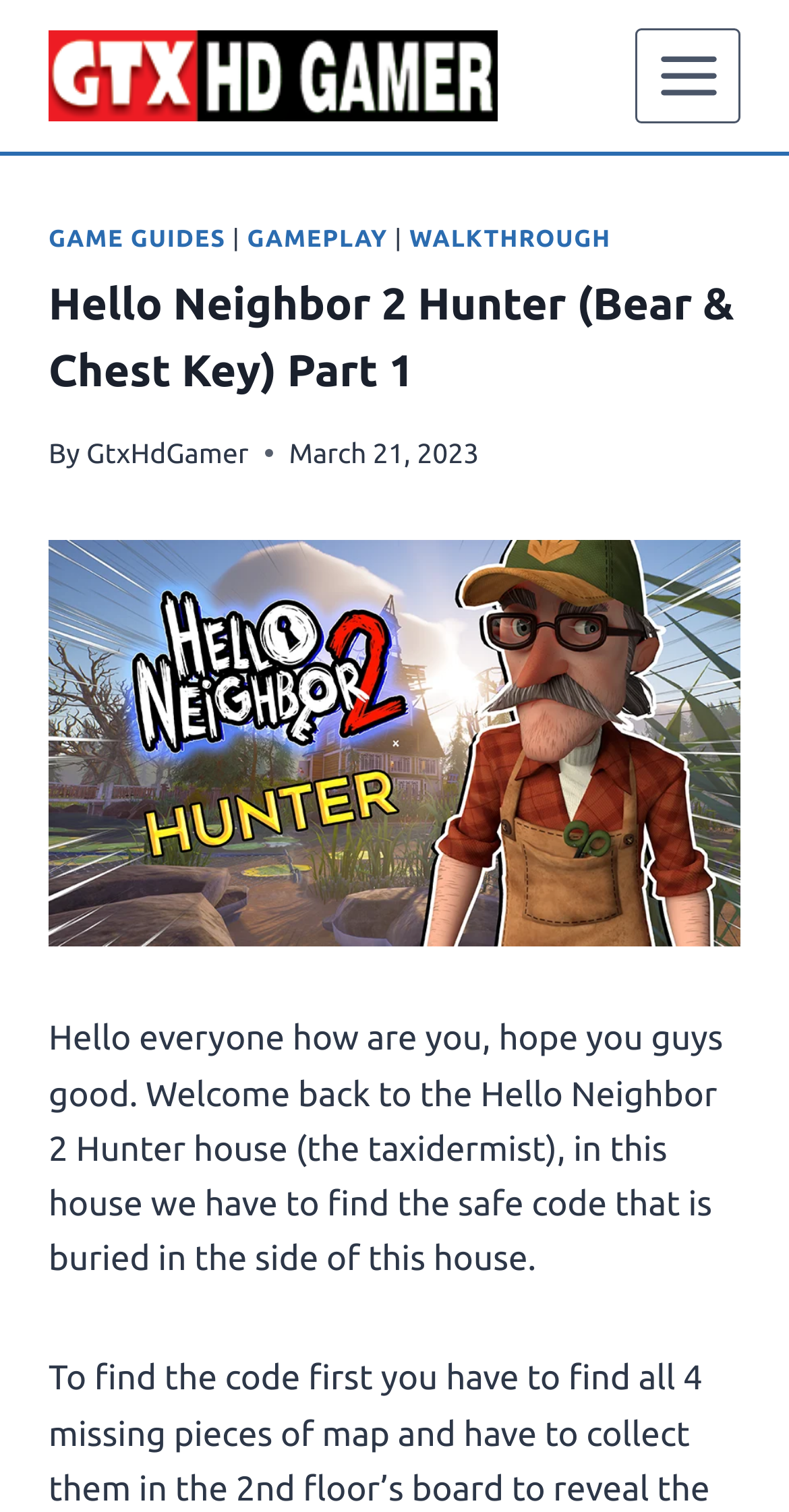From the image, can you give a detailed response to the question below:
What is the date of the article?

The date of the article can be found below the author's name, where it says 'By GtxHdGamer' and next to it is a time element with the text 'March 21, 2023'.